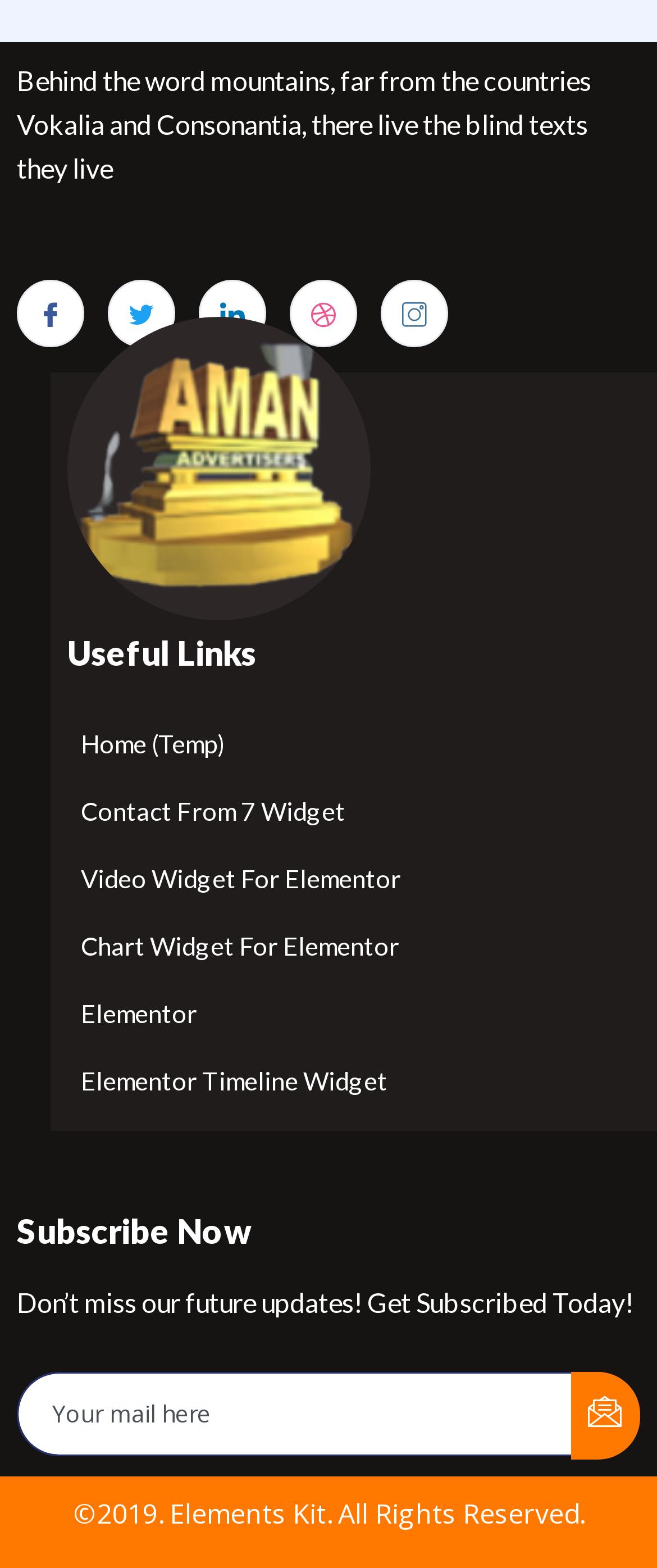Identify the bounding box coordinates of the region that needs to be clicked to carry out this instruction: "Visit Home page". Provide these coordinates as four float numbers ranging from 0 to 1, i.e., [left, top, right, bottom].

[0.103, 0.453, 0.344, 0.496]